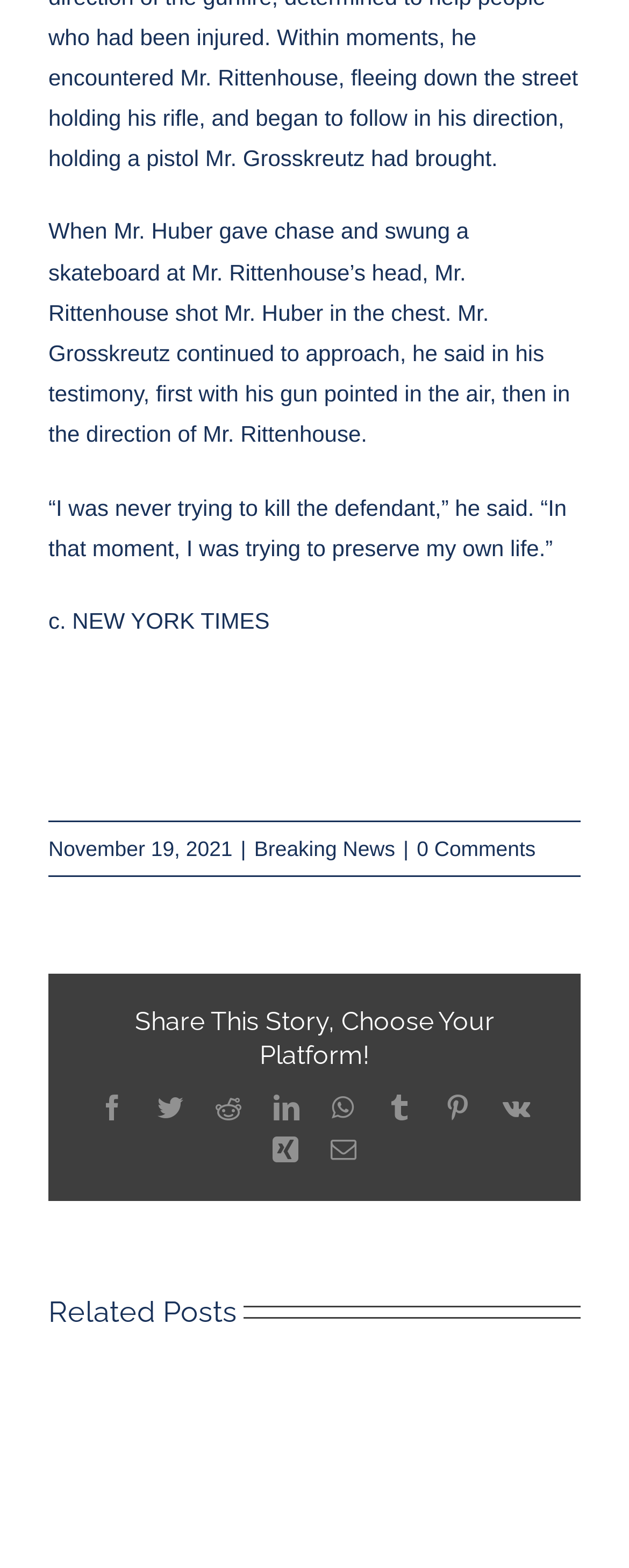Please specify the bounding box coordinates of the region to click in order to perform the following instruction: "Read the news article".

[0.077, 0.139, 0.906, 0.285]